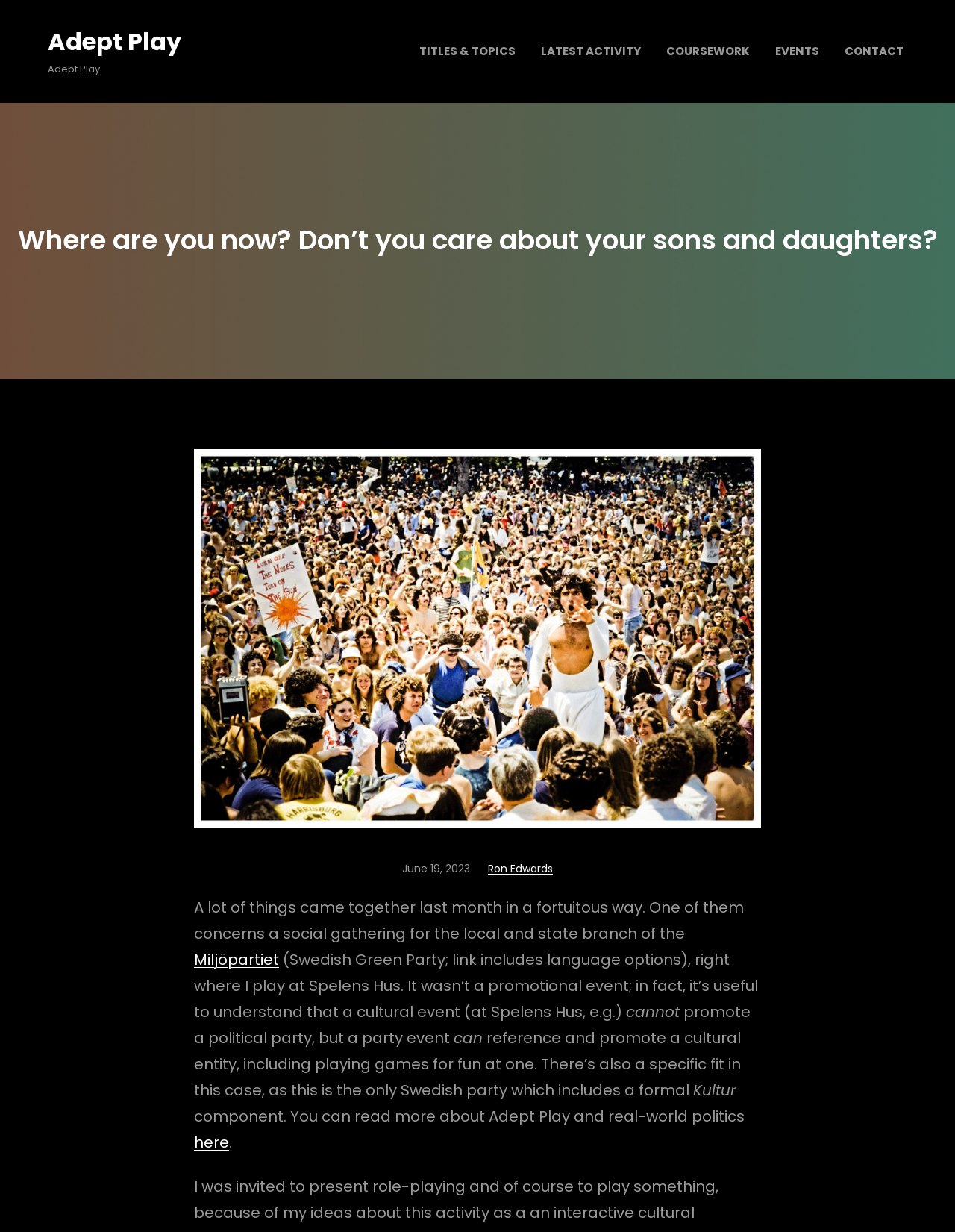What is the date of the article?
Refer to the image and give a detailed answer to the query.

I found the date by looking at the link element with the text 'June 19, 2023' which is located inside the time element and below the figure element.